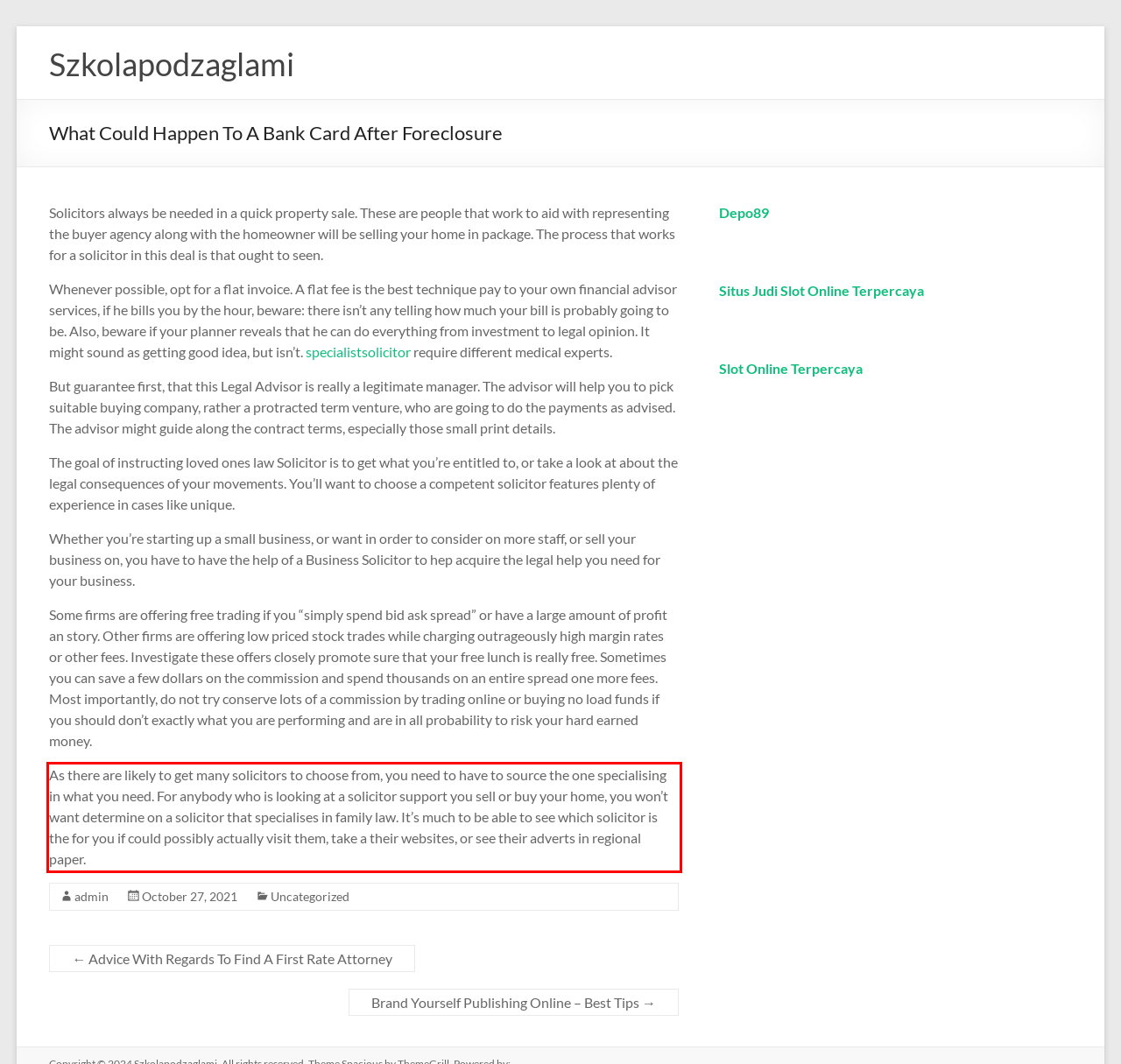Please use OCR to extract the text content from the red bounding box in the provided webpage screenshot.

As there are likely to get many solicitors to choose from, you need to have to source the one specialising in what you need. For anybody who is looking at a solicitor support you sell or buy your home, you won’t want determine on a solicitor that specialises in family law. It’s much to be able to see which solicitor is the for you if could possibly actually visit them, take a their websites, or see their adverts in regional paper.